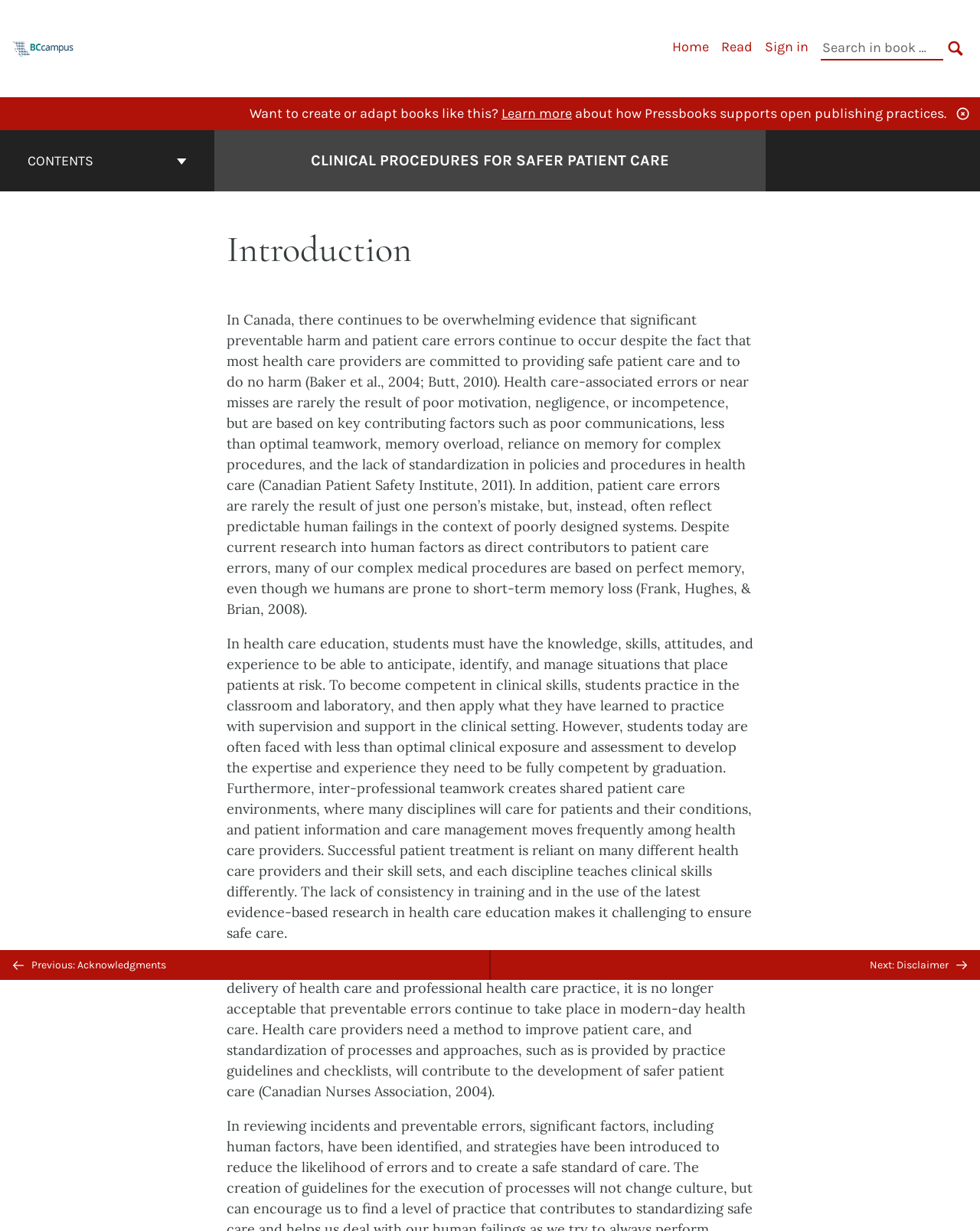Identify the bounding box of the HTML element described here: "Back to top". Provide the coordinates as four float numbers between 0 and 1: [left, top, right, bottom].

[0.484, 0.742, 0.516, 0.767]